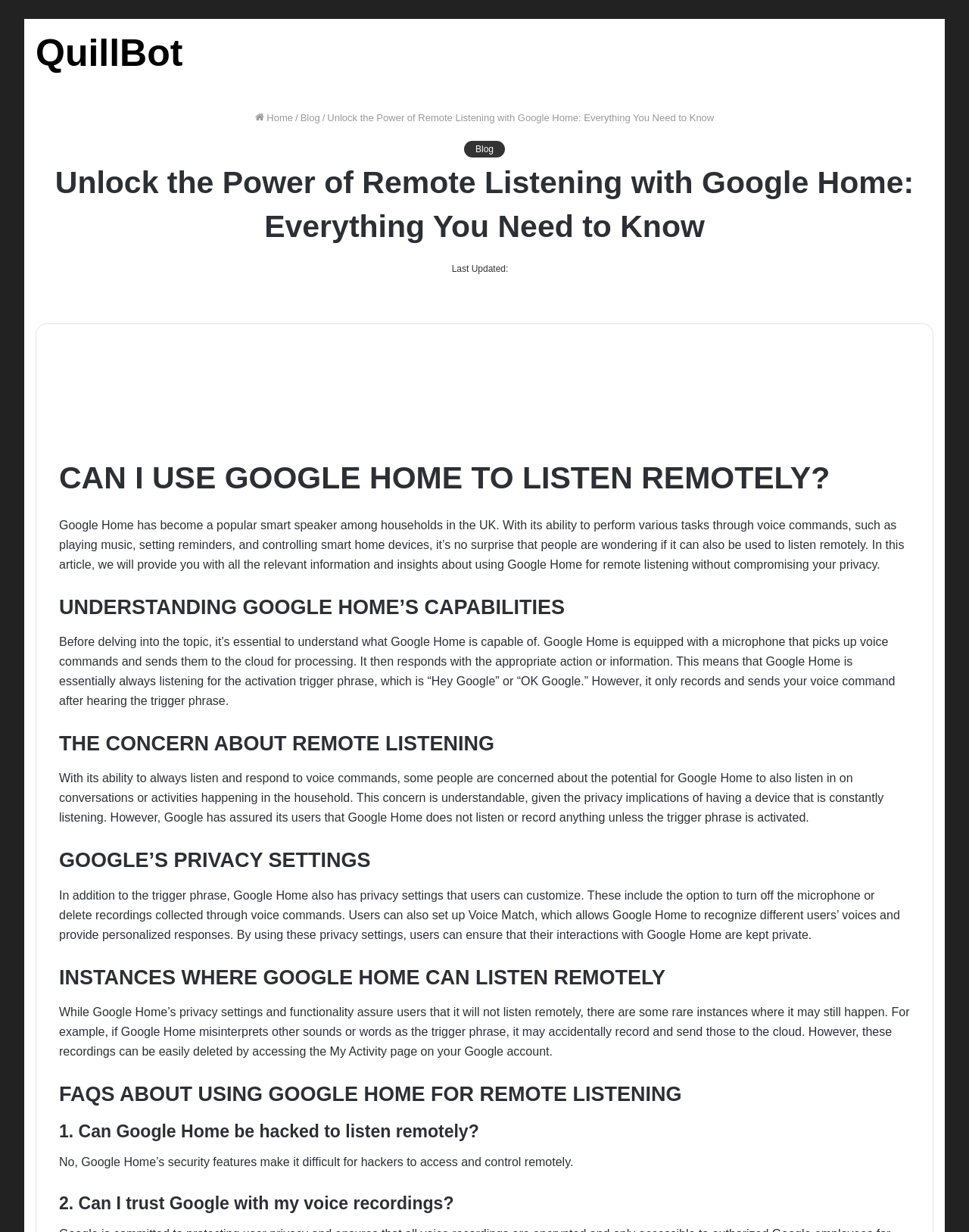What is the name of the smart speaker discussed in this article?
Examine the webpage screenshot and provide an in-depth answer to the question.

The article discusses the capabilities and privacy settings of Google Home, a popular smart speaker among households in the UK, which can perform various tasks through voice commands.